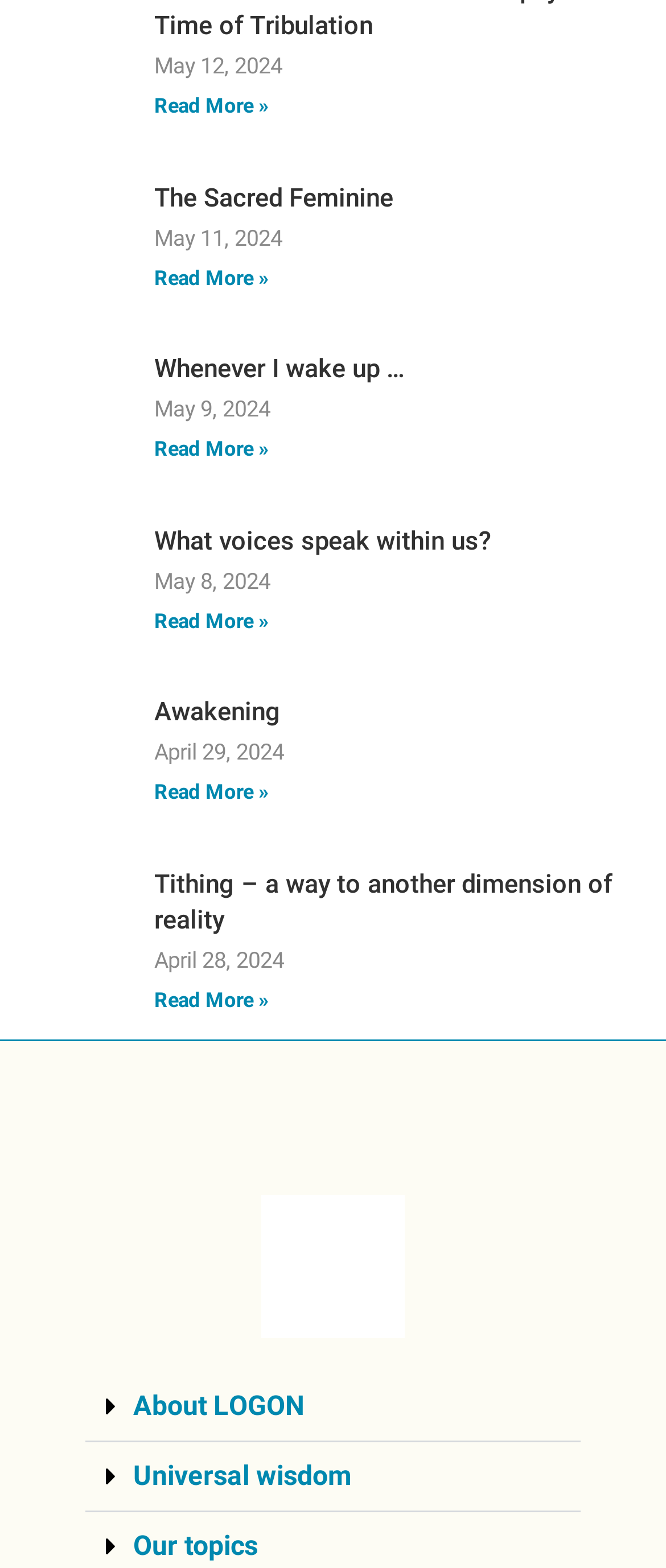Consider the image and give a detailed and elaborate answer to the question: 
How many 'Read more' links are on this webpage?

I counted the number of 'link' elements with the text 'Read more »', which are [464], [468], [472], [476], and [480]. Each of these elements represents a 'Read more' link on the webpage.